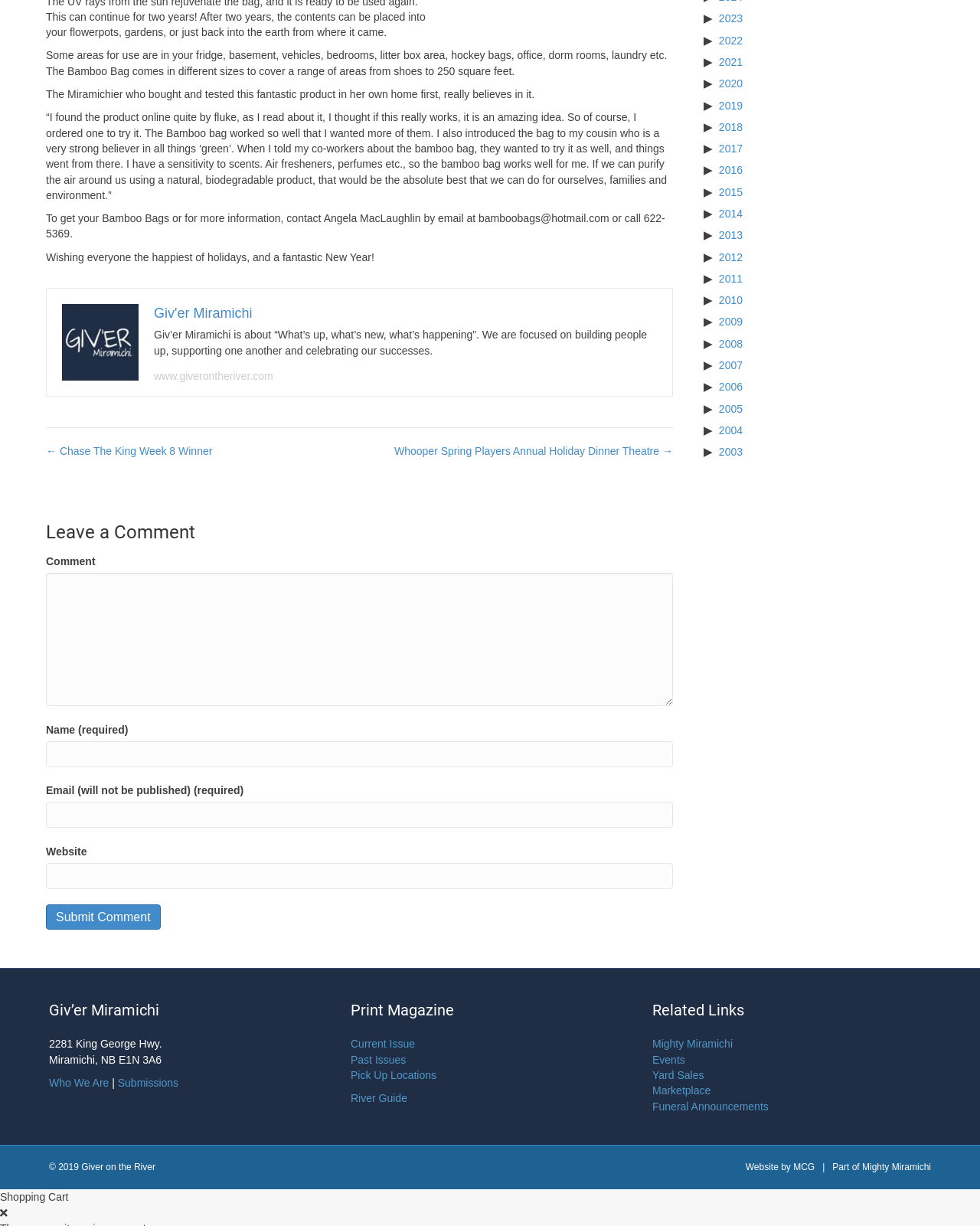Please specify the bounding box coordinates of the clickable region necessary for completing the following instruction: "Enter your name in the required field". The coordinates must consist of four float numbers between 0 and 1, i.e., [left, top, right, bottom].

[0.047, 0.605, 0.687, 0.626]